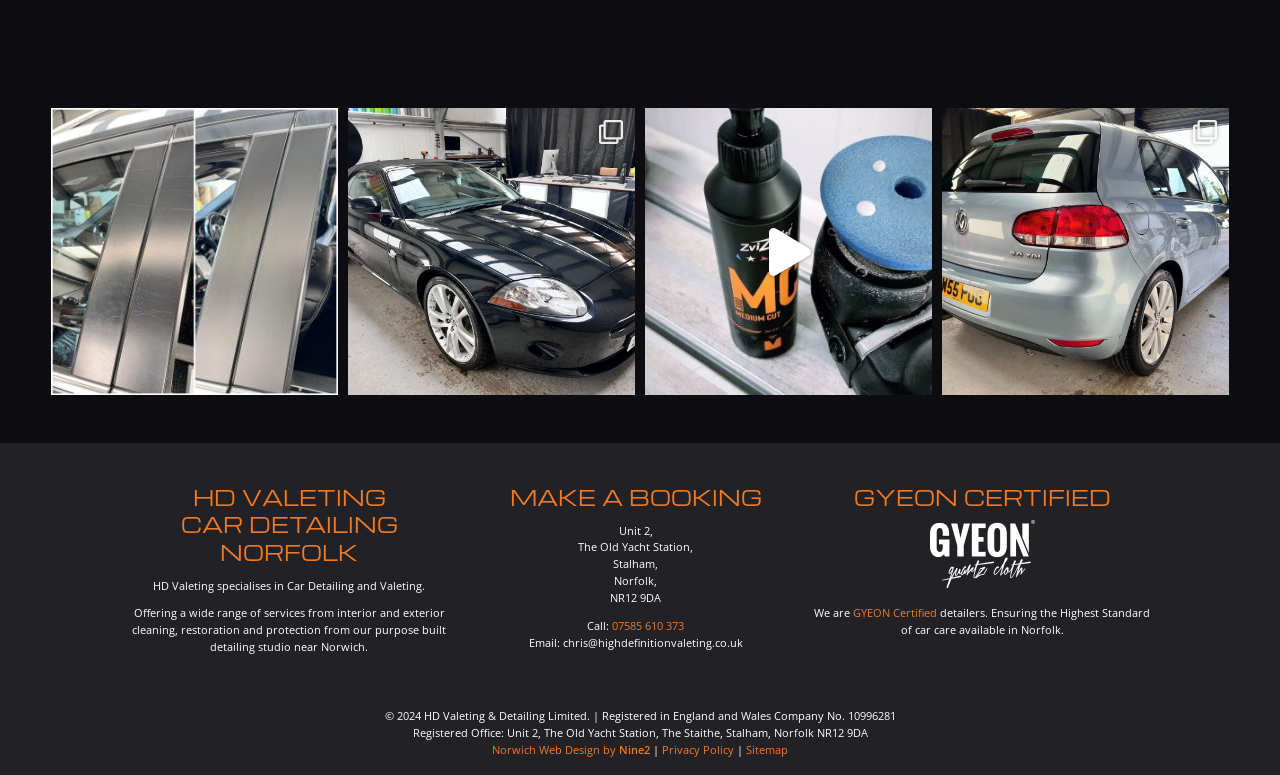What is the phone number to contact?
Using the image, respond with a single word or phrase.

07585 610 373